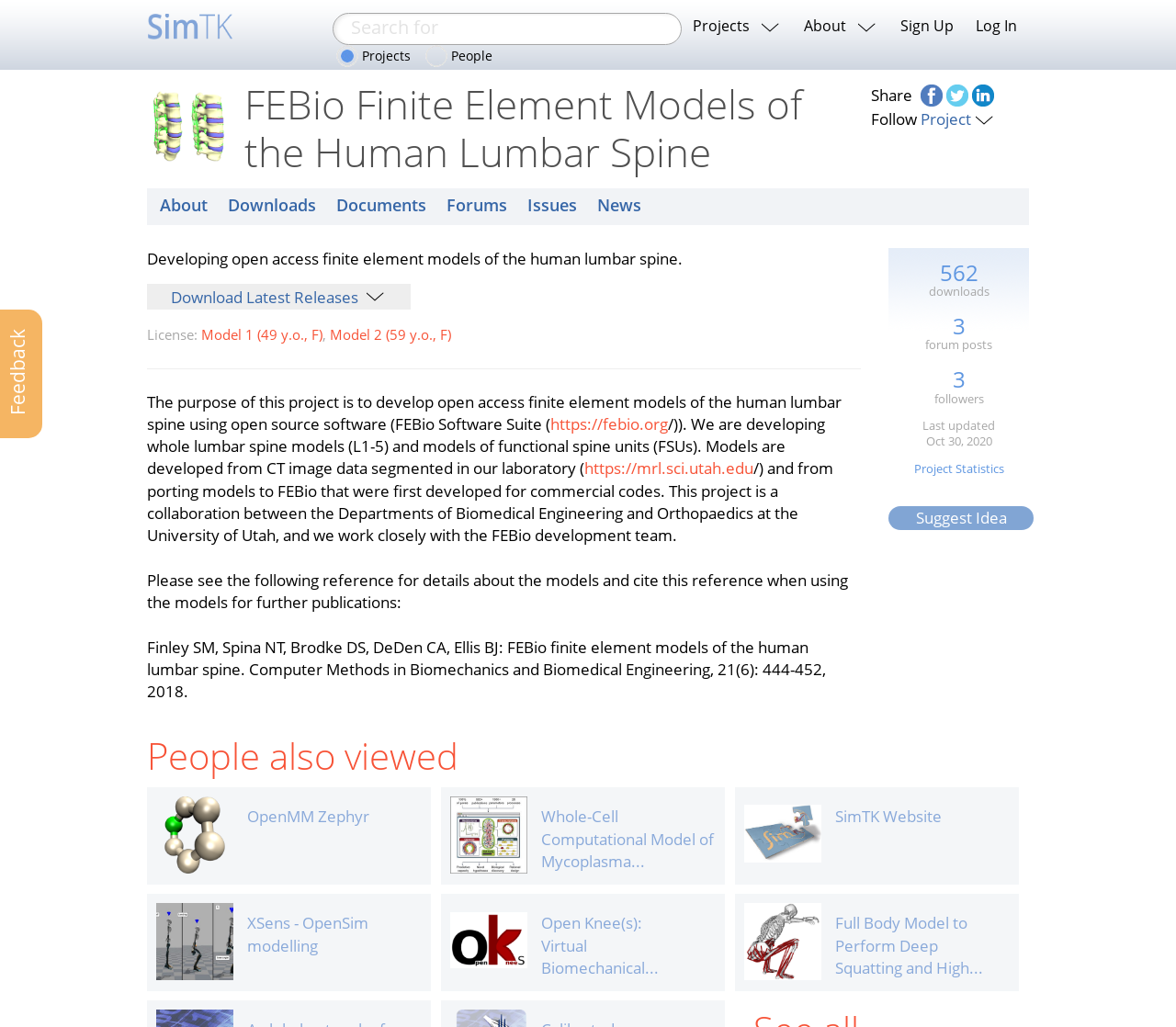Please locate the bounding box coordinates for the element that should be clicked to achieve the following instruction: "Sign up for an account". Ensure the coordinates are given as four float numbers between 0 and 1, i.e., [left, top, right, bottom].

[0.756, 0.008, 0.82, 0.037]